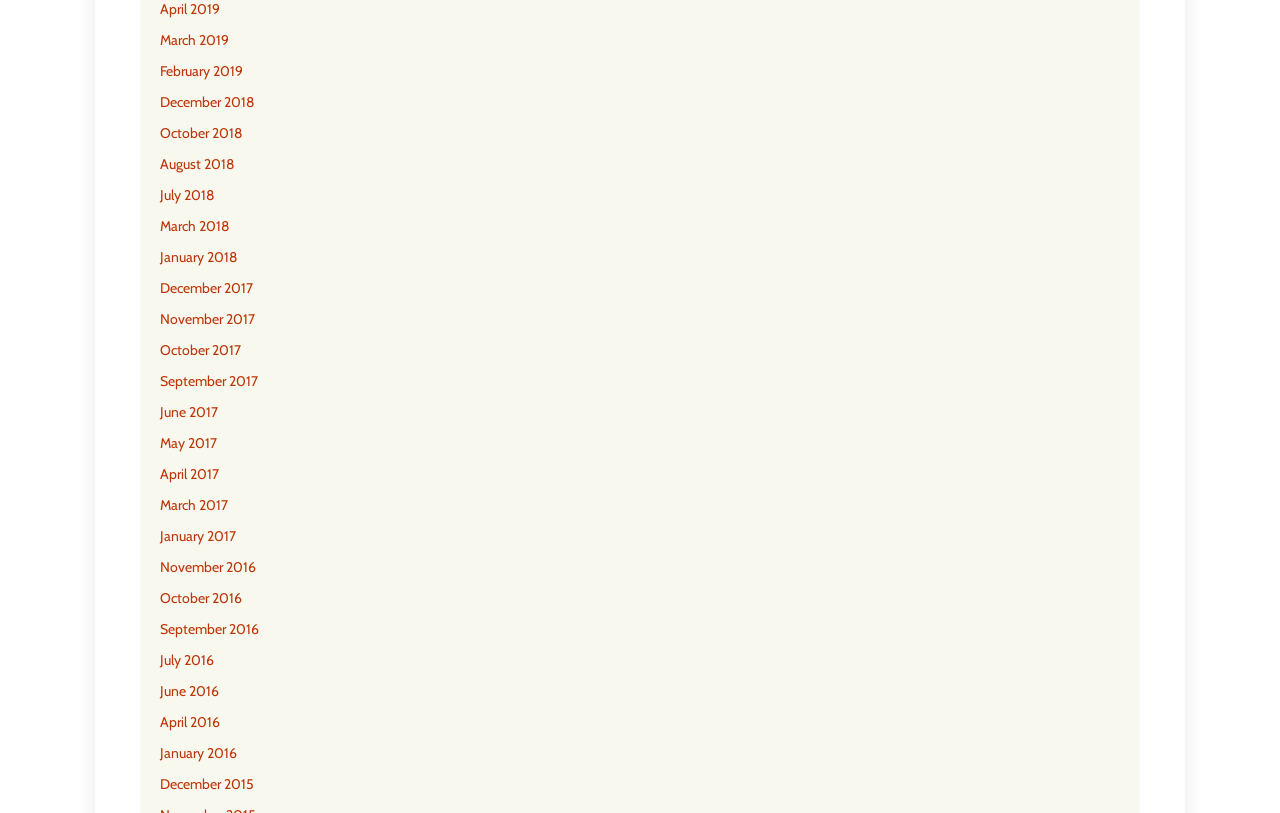Determine the bounding box coordinates of the clickable region to follow the instruction: "view February 2019".

[0.125, 0.076, 0.19, 0.098]